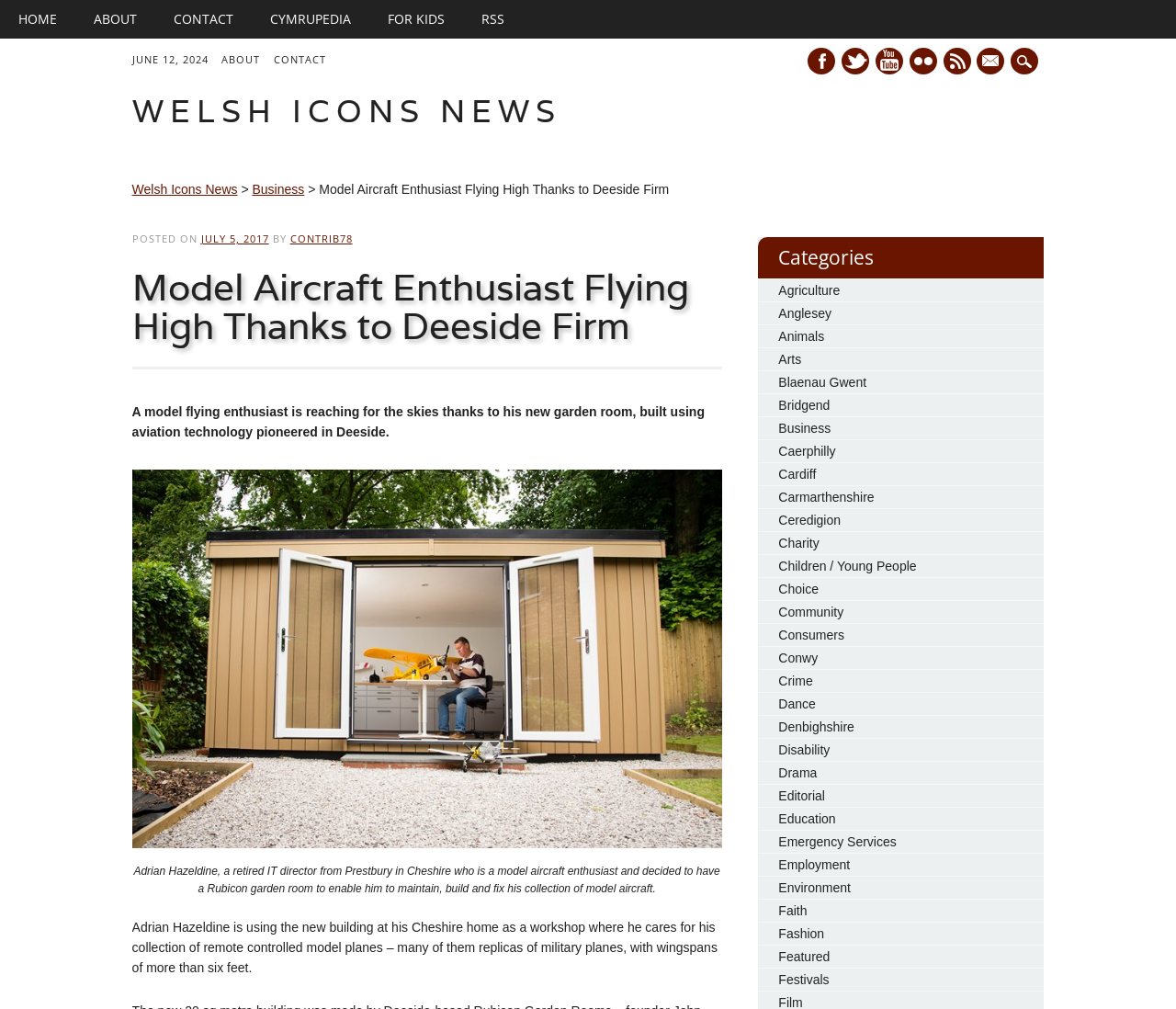Provide the bounding box coordinates for the UI element described in this sentence: "Scarification". The coordinates should be four float values between 0 and 1, i.e., [left, top, right, bottom].

None